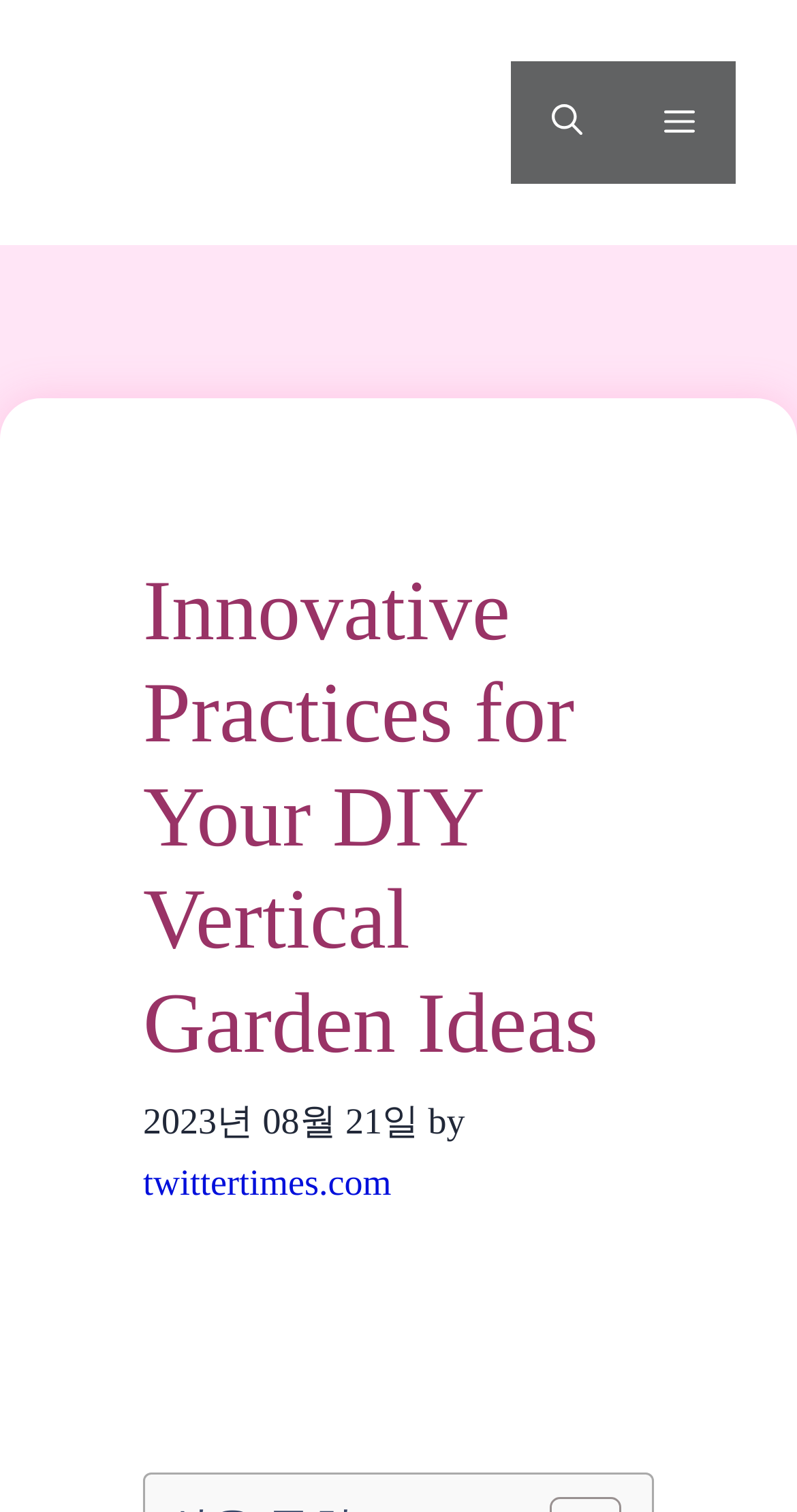Summarize the webpage comprehensively, mentioning all visible components.

The webpage is about DIY vertical garden ideas, with a focus on innovative practices. At the top, there is a banner that spans the entire width of the page, containing a link to the website "DIY CREATOR" on the left side and a navigation menu on the right side. The navigation menu has two buttons: "Open search" and "Menu", which is currently not expanded.

Below the banner, there is a header section that takes up most of the page's width. It contains a heading that reads "Innovative Practices for Your DIY Vertical Garden Ideas", which is the main title of the webpage. Underneath the heading, there is a timestamp that indicates the article was published on August 21, 2023, followed by the author's name, which is linked to "twittertimes.com".